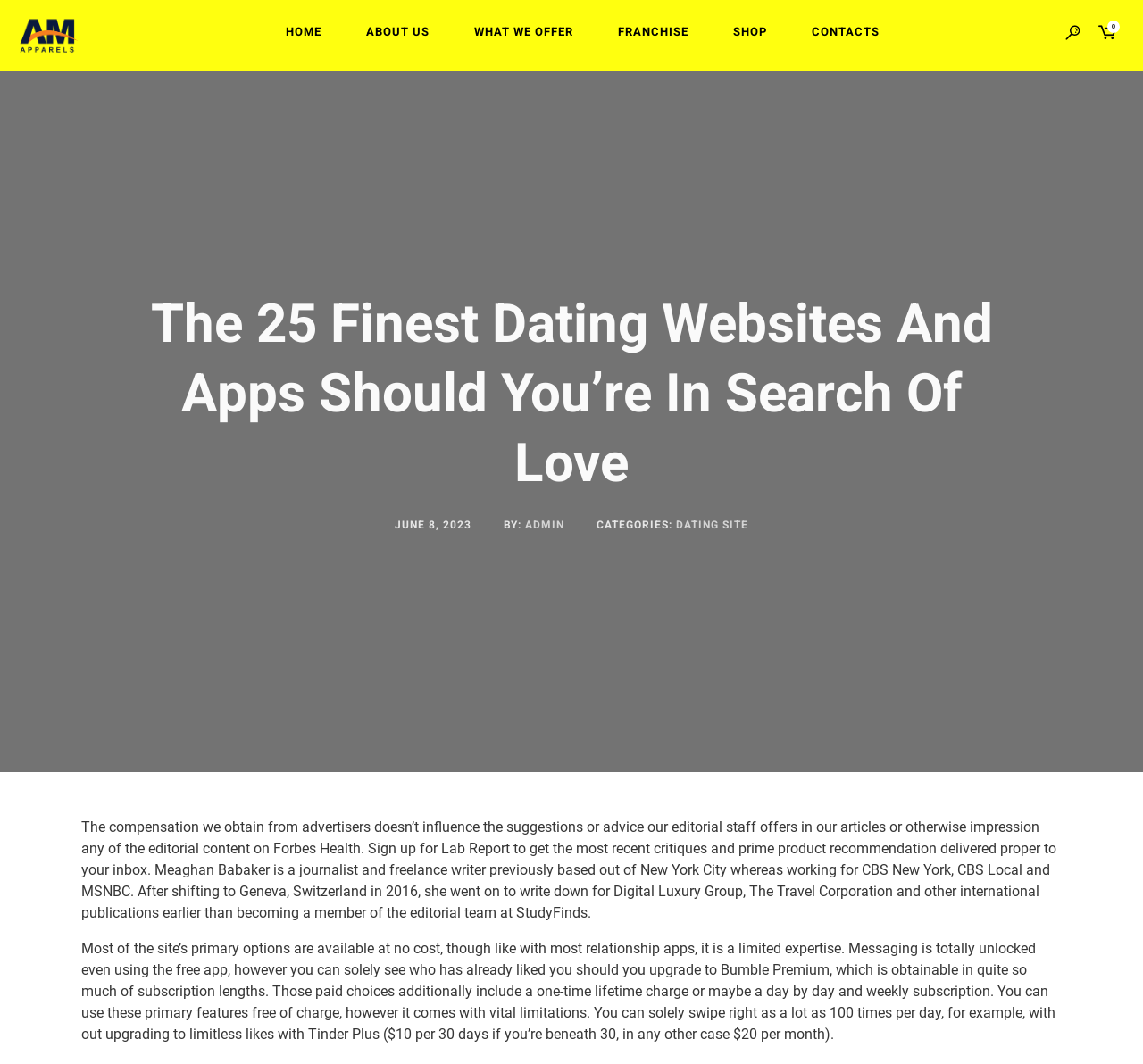Please identify the primary heading on the webpage and return its text.

The 25 Finest Dating Websites And Apps Should You’re In Search Of Love